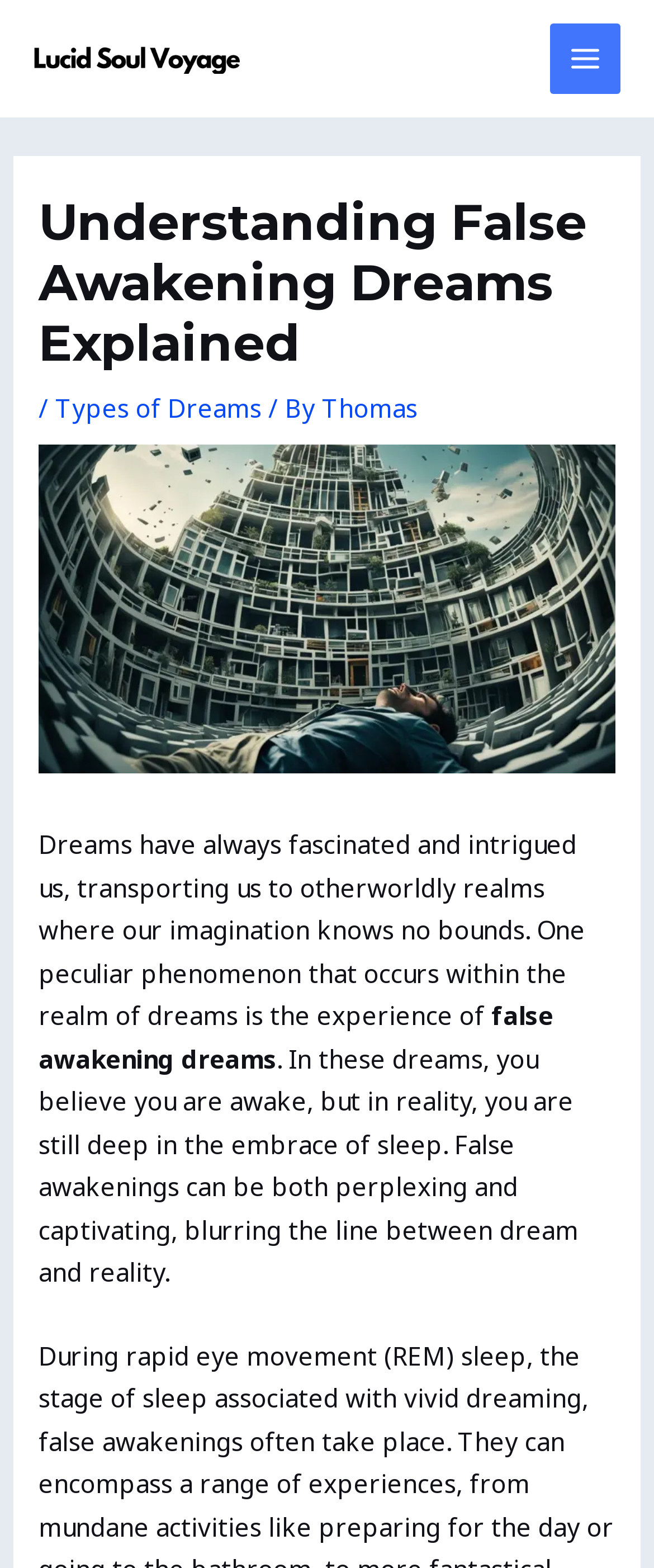From the screenshot, find the bounding box of the UI element matching this description: "Main Menu". Supply the bounding box coordinates in the form [left, top, right, bottom], each a float between 0 and 1.

[0.84, 0.015, 0.949, 0.06]